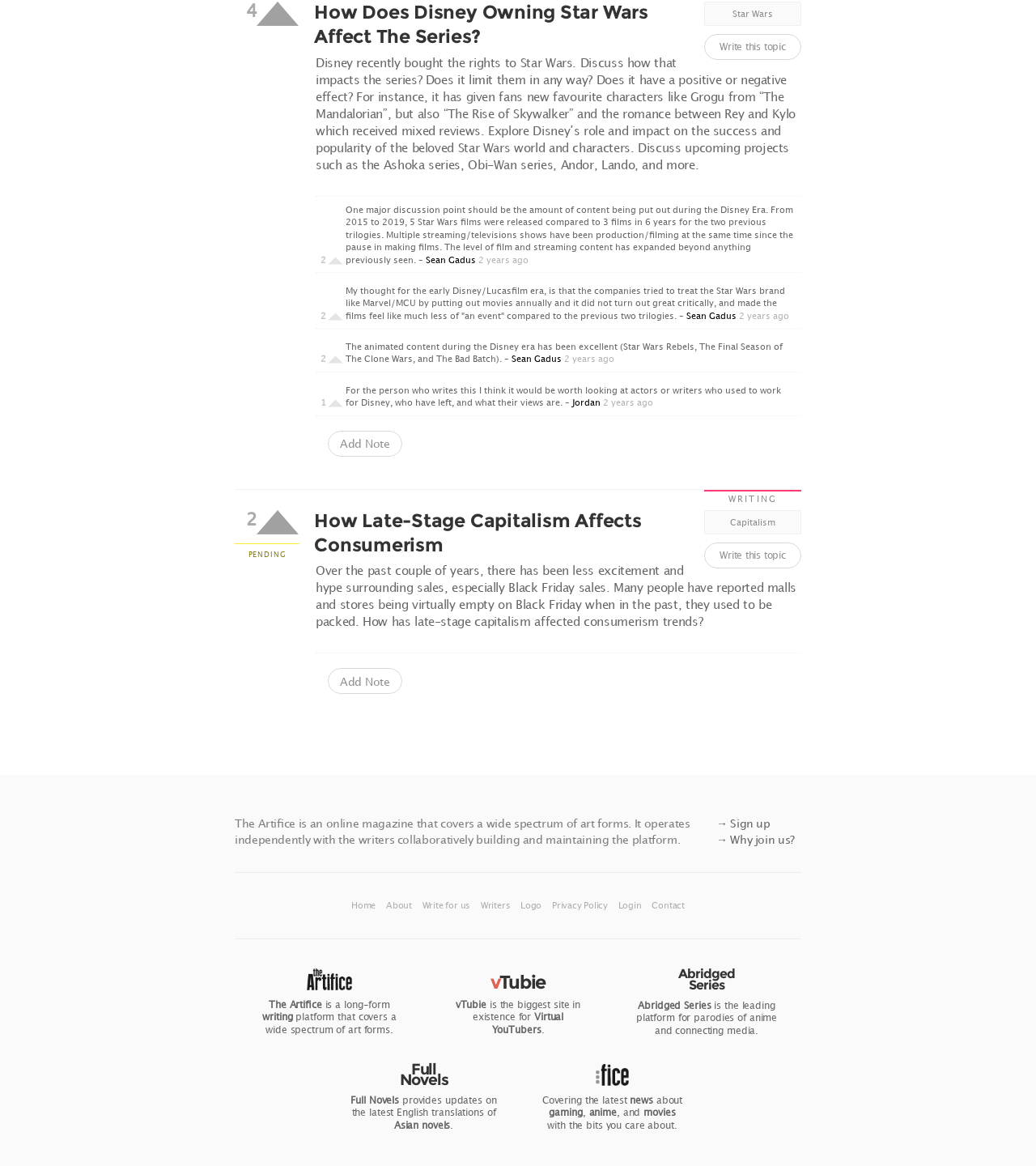What is the name of the online magazine?
Please answer the question as detailed as possible.

The name of the online magazine can be found at the bottom of the webpage, in the contentinfo section, where it says 'The Artifice is an online magazine that covers a wide spectrum of art forms.'